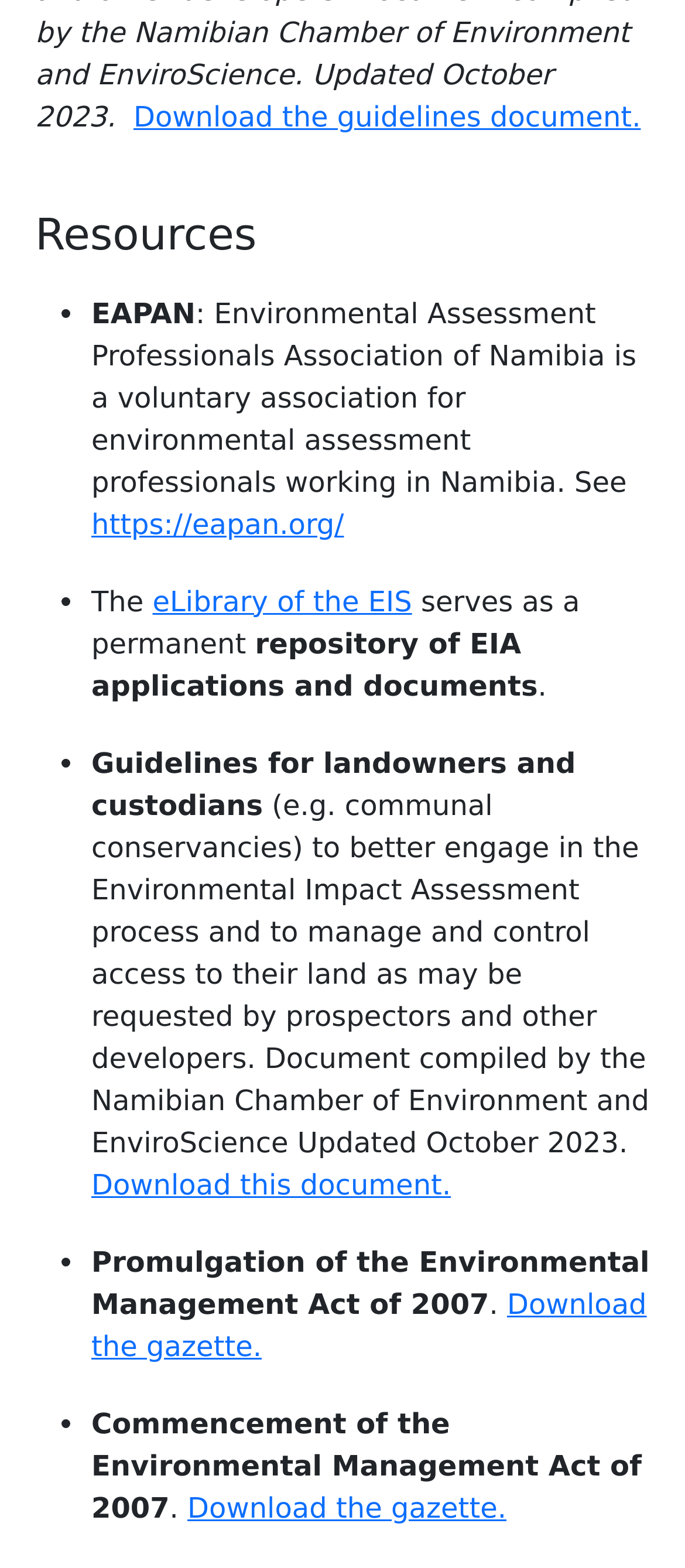What is the purpose of the eLibrary of the EIS?
Please answer the question as detailed as possible.

I found the answer by reading the text following the 'eLibrary of the EIS' link, which describes it as a permanent repository of EIA applications and documents.